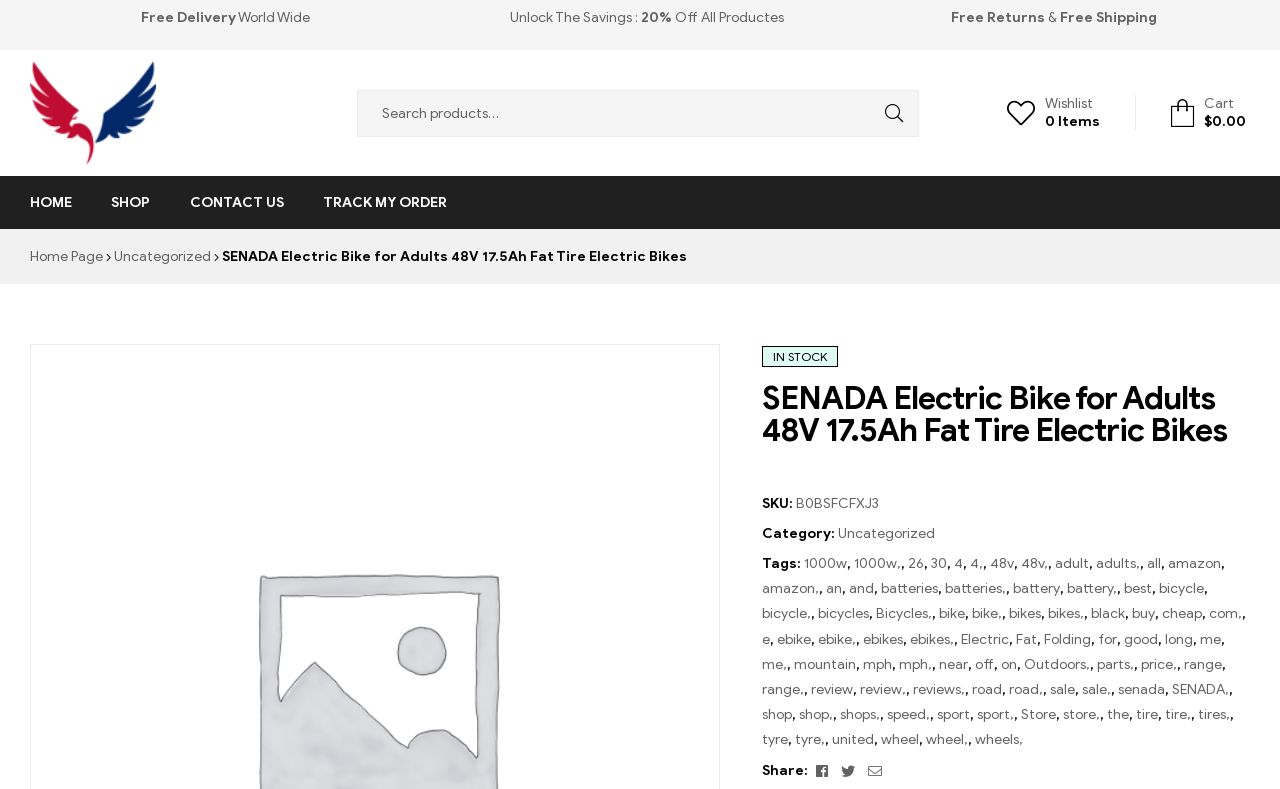Using the details from the image, please elaborate on the following question: What is the price of the product?

In the top-right corner of the webpage, there is a cart icon with a price tag of '$0.00', indicating that the product is currently priced at $0.00.